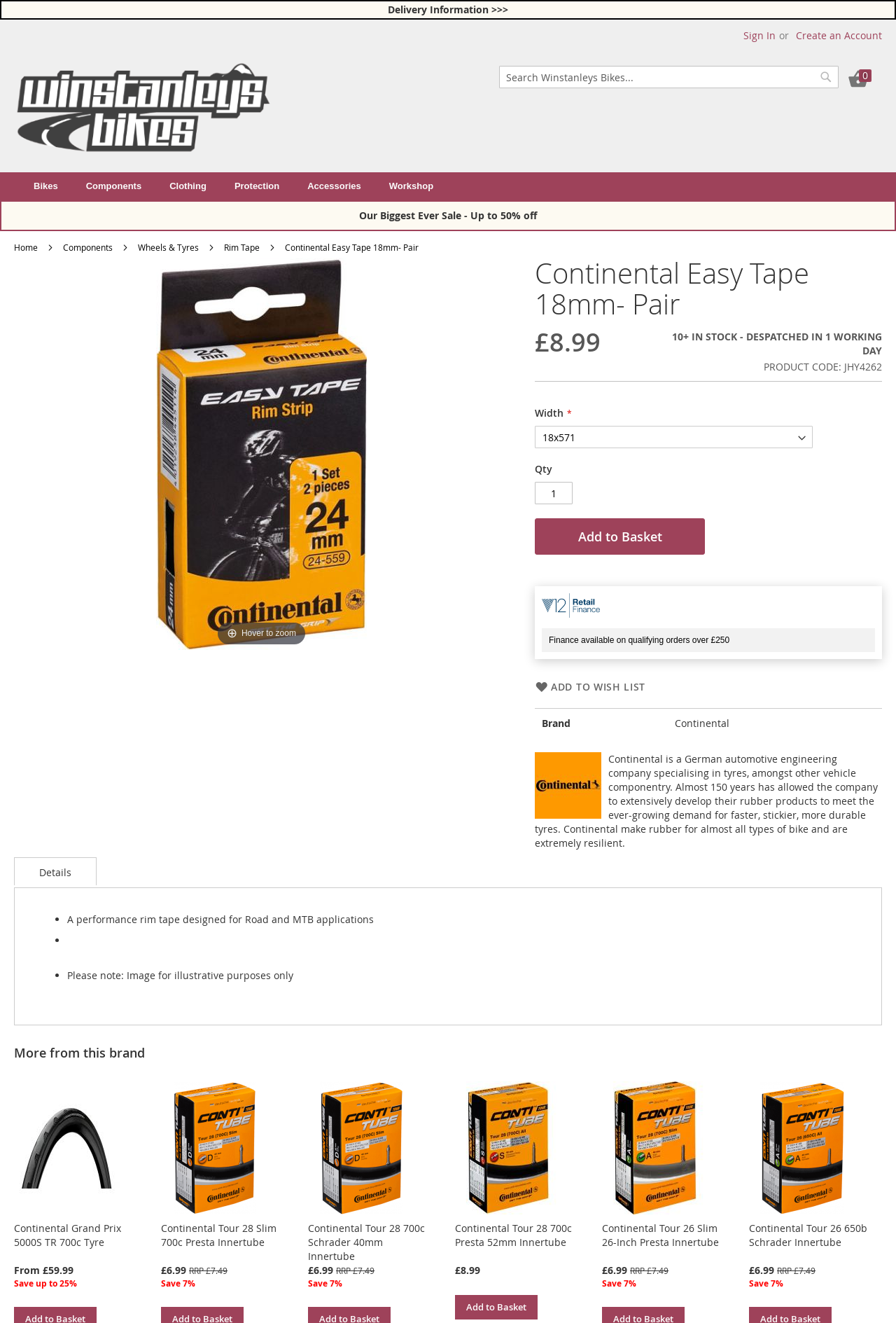How many items are in stock?
Provide a comprehensive and detailed answer to the question.

I found the stock information by looking at the product information section, where it says '10+ IN STOCK - DESPATCHED IN 1 WORKING DAY'.